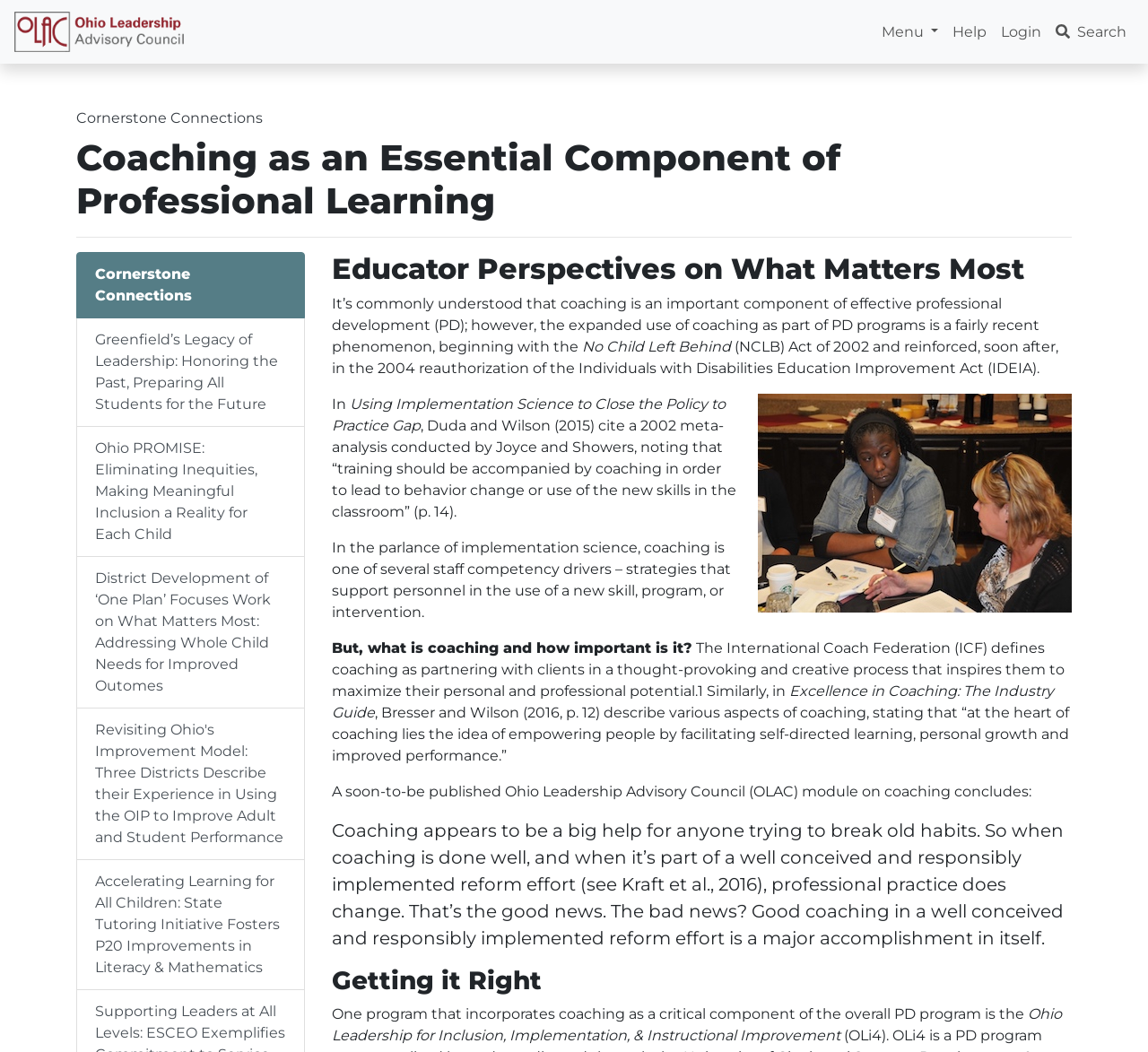Using the description "Search", locate and provide the bounding box of the UI element.

[0.913, 0.013, 0.988, 0.047]